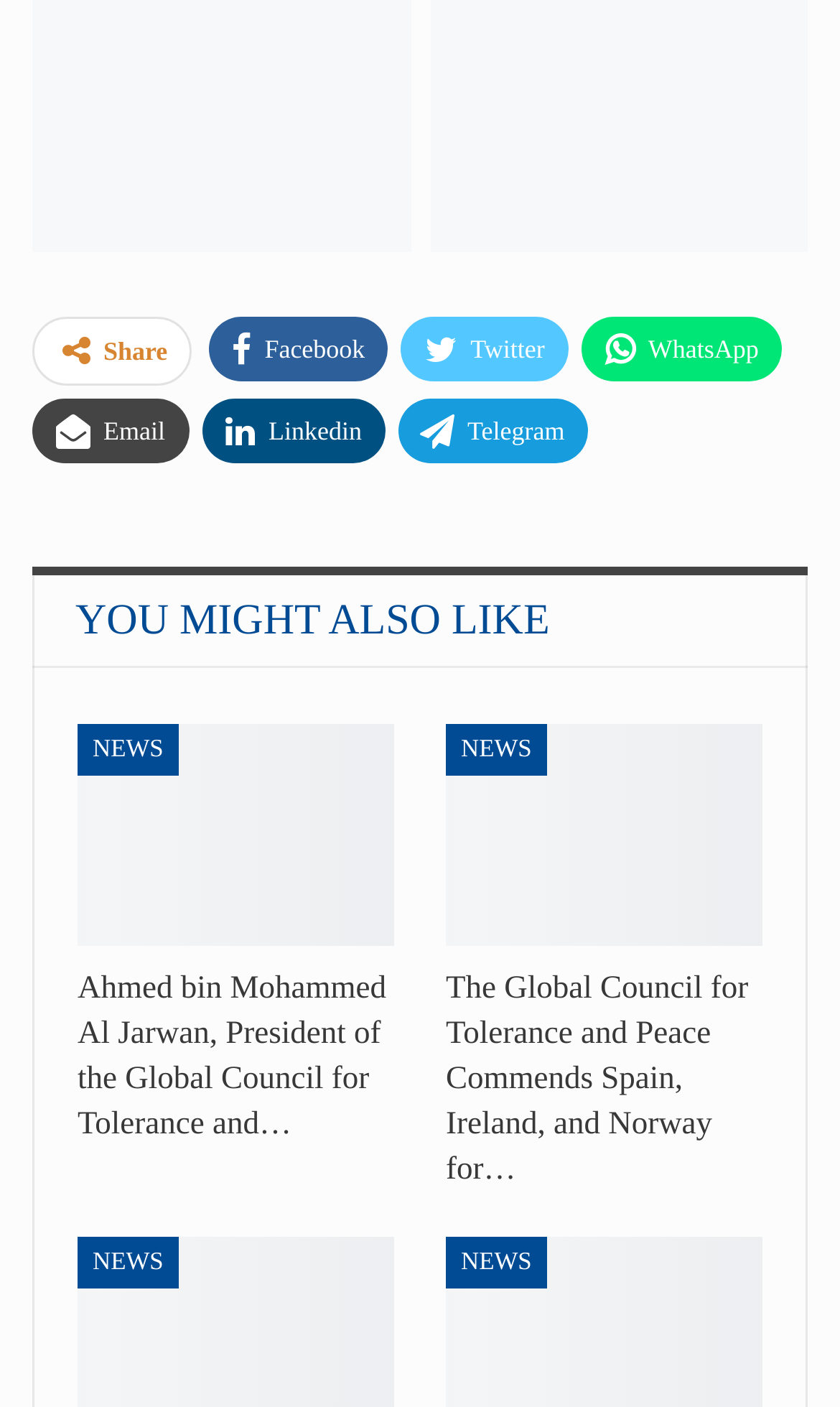Identify the bounding box coordinates of the region I need to click to complete this instruction: "Explore more news".

[0.092, 0.879, 0.213, 0.915]